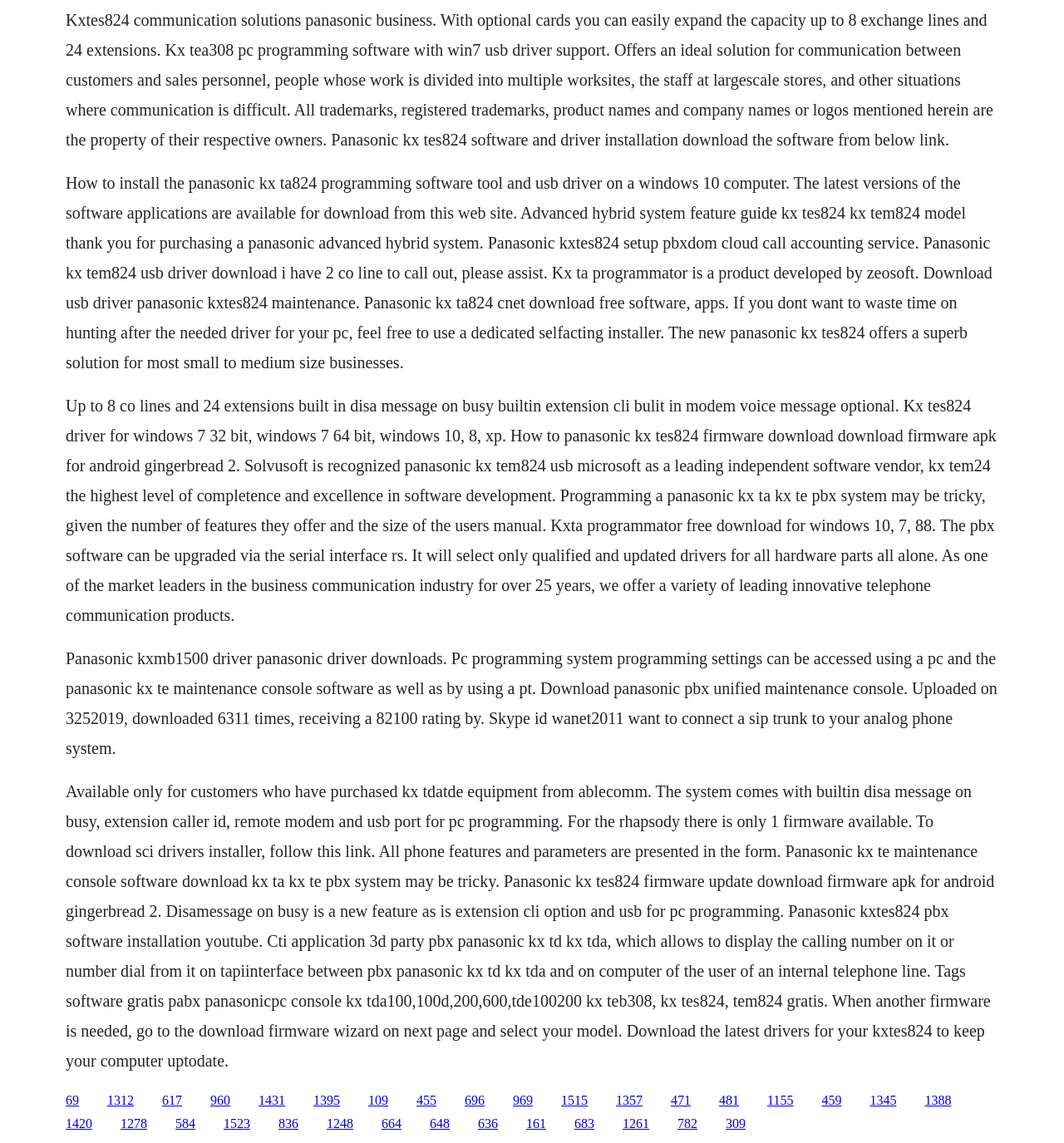Pinpoint the bounding box coordinates of the clickable element to carry out the following instruction: "Click the '1312' link."

[0.101, 0.956, 0.126, 0.968]